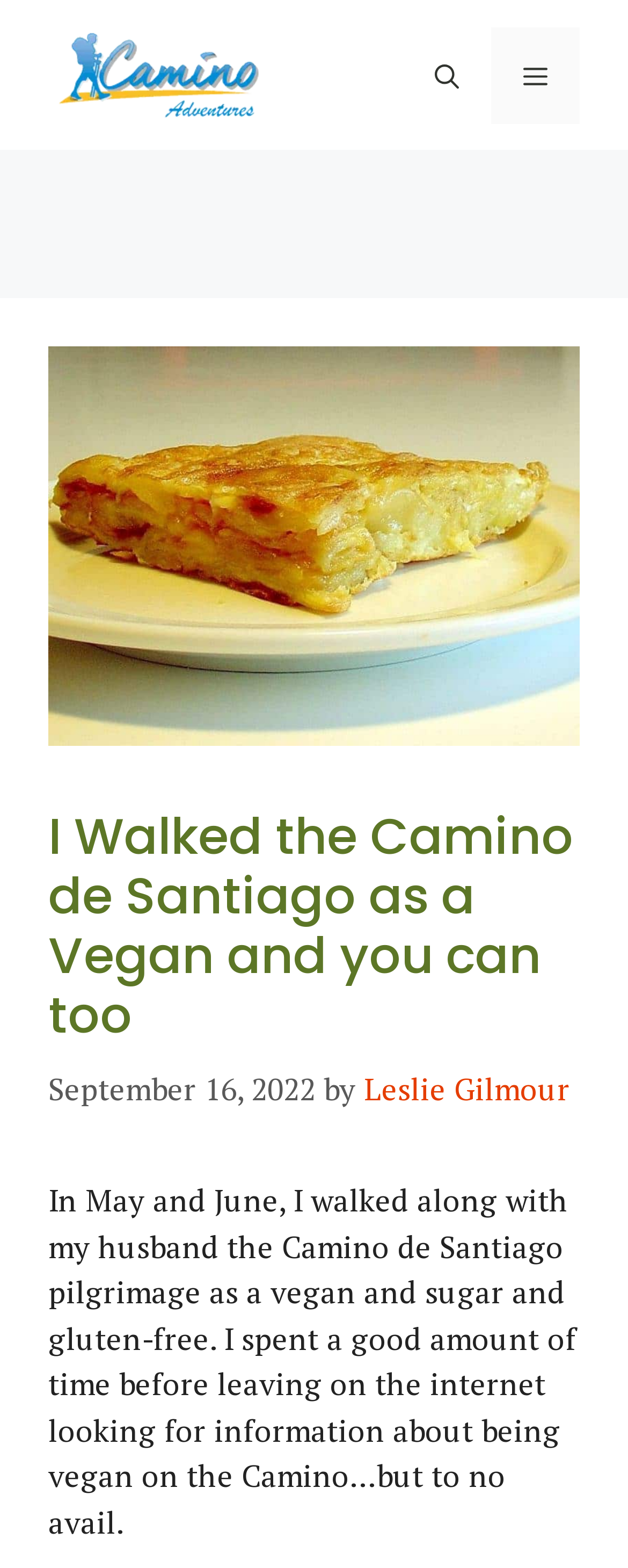Generate a thorough explanation of the webpage's elements.

The webpage is about the author's experience walking the Camino de Santiago pilgrimage as a vegan and sugar and gluten-free individual. At the top of the page, there is a banner with a link to "Camino Adventures" accompanied by an image with the same name. To the right of the banner, there is a navigation section with a mobile toggle button, a link to open a search bar, and a menu button.

Below the navigation section, there is a large image of a tortilla, which takes up most of the width of the page. Above the image, there is a header section with a heading that reads "I Walked the Camino de Santiago as a Vegan and you can too". The heading is followed by the date "September 16, 2022" and the author's name, "Leslie Gilmour", which is a link.

The main content of the page starts below the image, where the author shares their experience of walking the Camino de Santiago pilgrimage. The text describes how they spent time researching online for information about being vegan on the Camino but couldn't find any. The text is divided into paragraphs, with the first paragraph describing the author's experience and the rest of the content likely continuing the story.